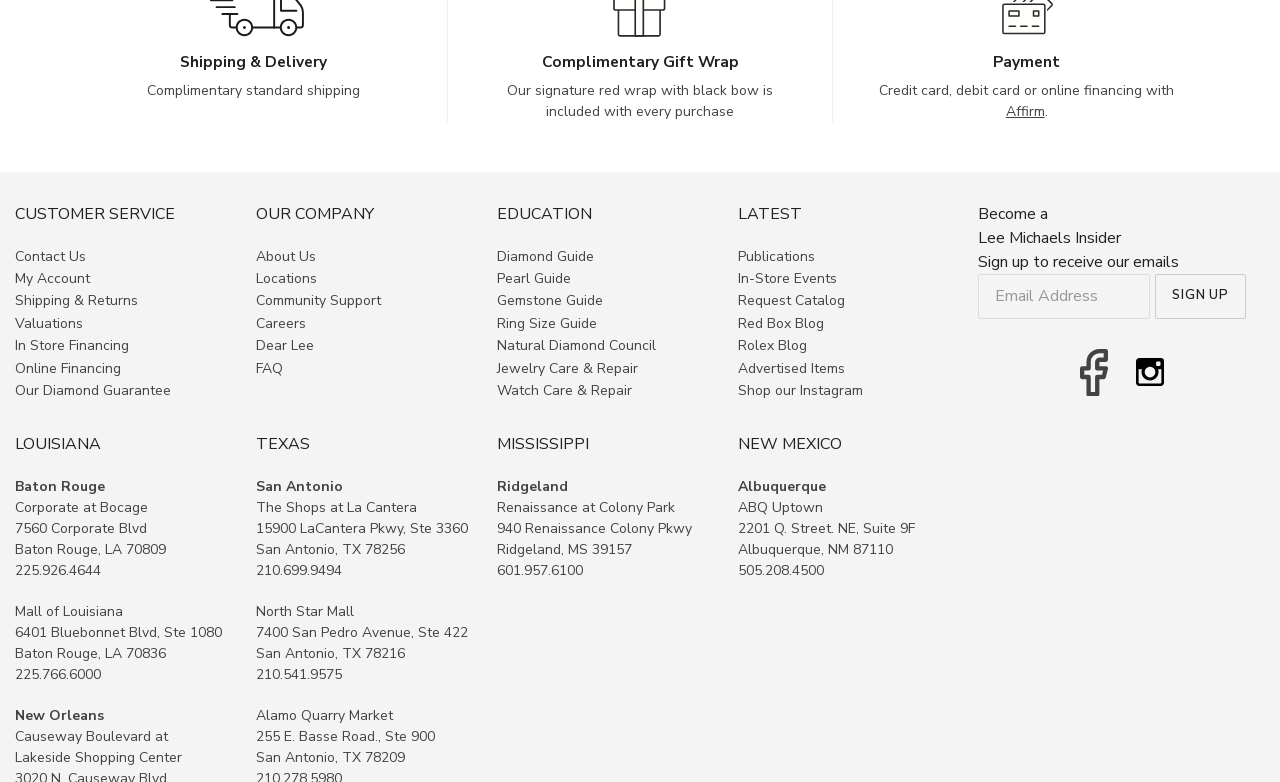Using the description: "Post 2", determine the UI element's bounding box coordinates. Ensure the coordinates are in the format of four float numbers between 0 and 1, i.e., [left, top, right, bottom].

None